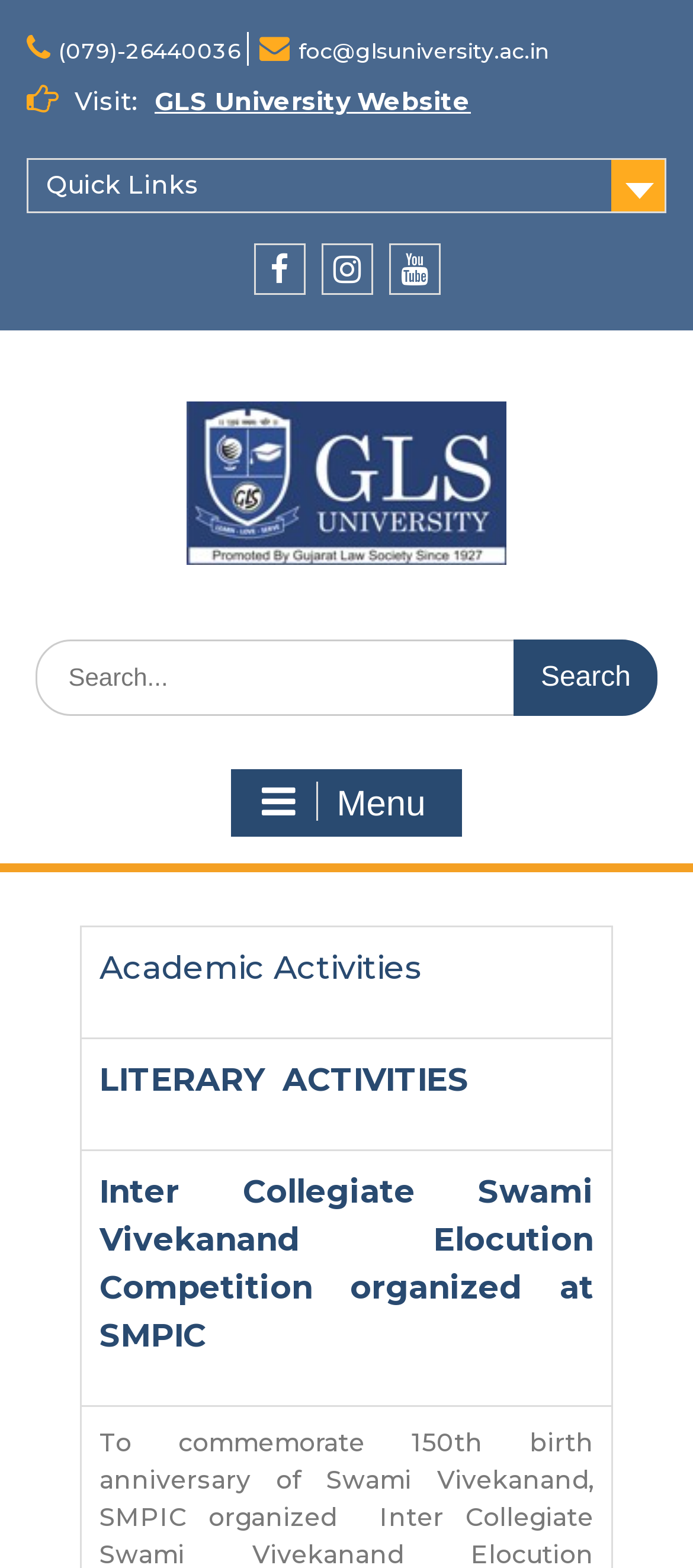Determine the bounding box coordinates of the region I should click to achieve the following instruction: "Search for something". Ensure the bounding box coordinates are four float numbers between 0 and 1, i.e., [left, top, right, bottom].

[0.051, 0.408, 0.949, 0.456]